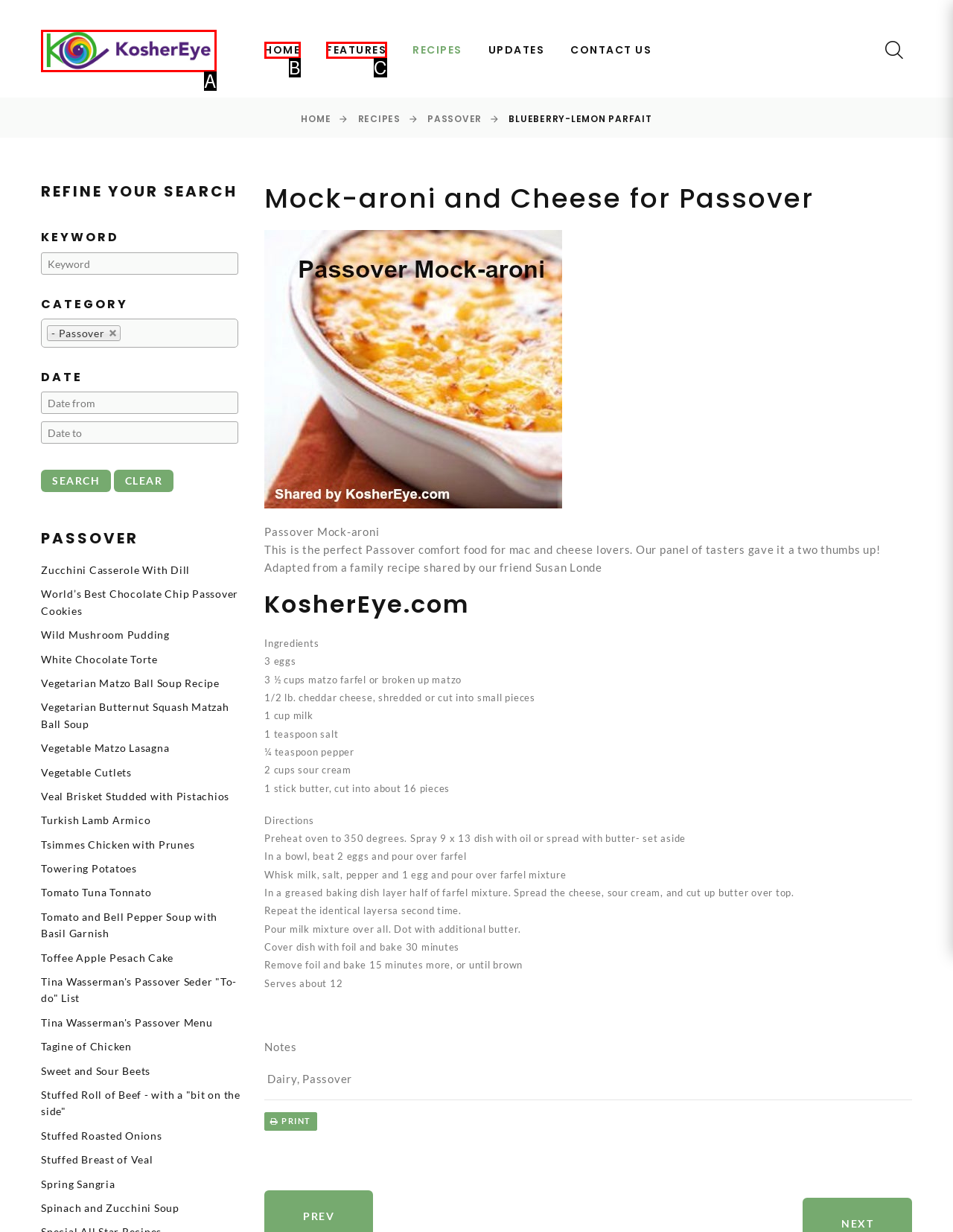Determine the UI element that matches the description: Features
Answer with the letter from the given choices.

C